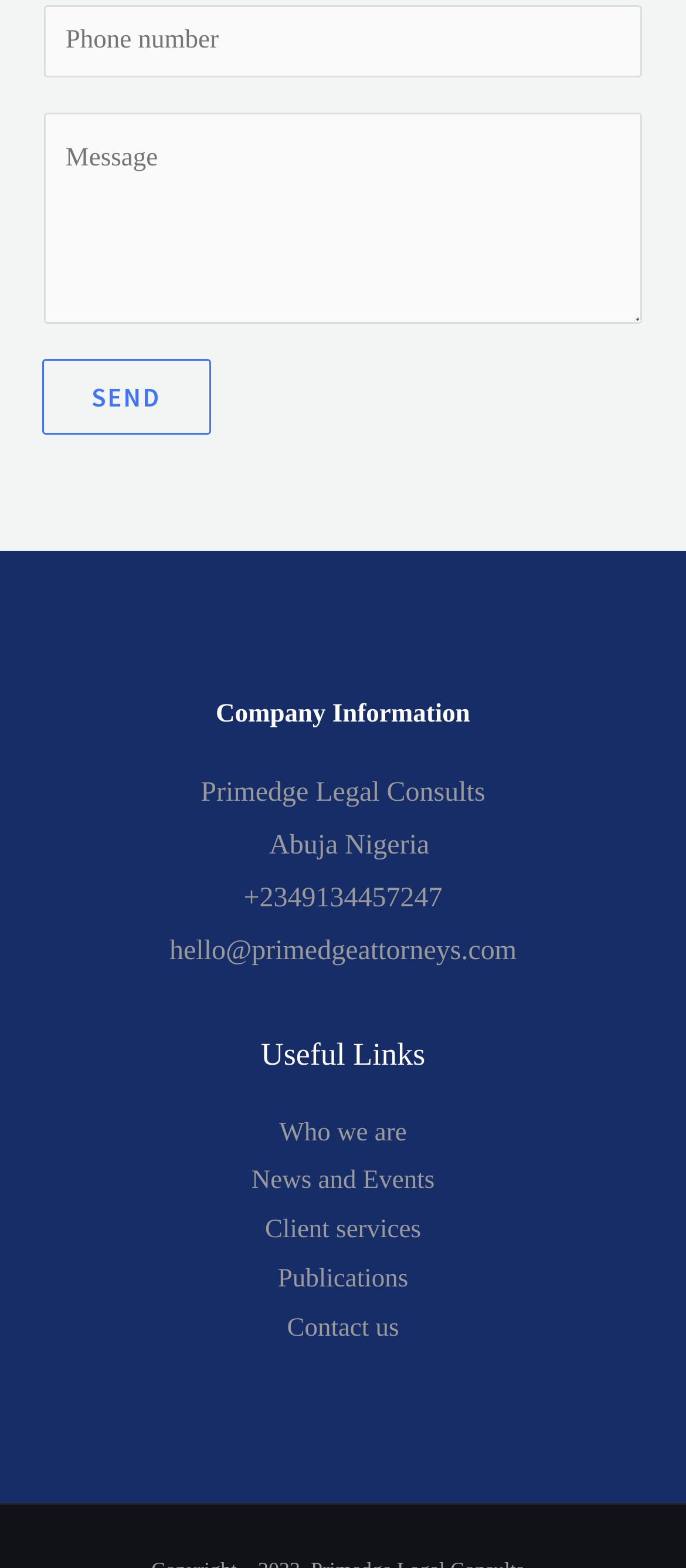Please identify the bounding box coordinates of the element that needs to be clicked to perform the following instruction: "Visit the Who we are page".

[0.407, 0.713, 0.593, 0.731]